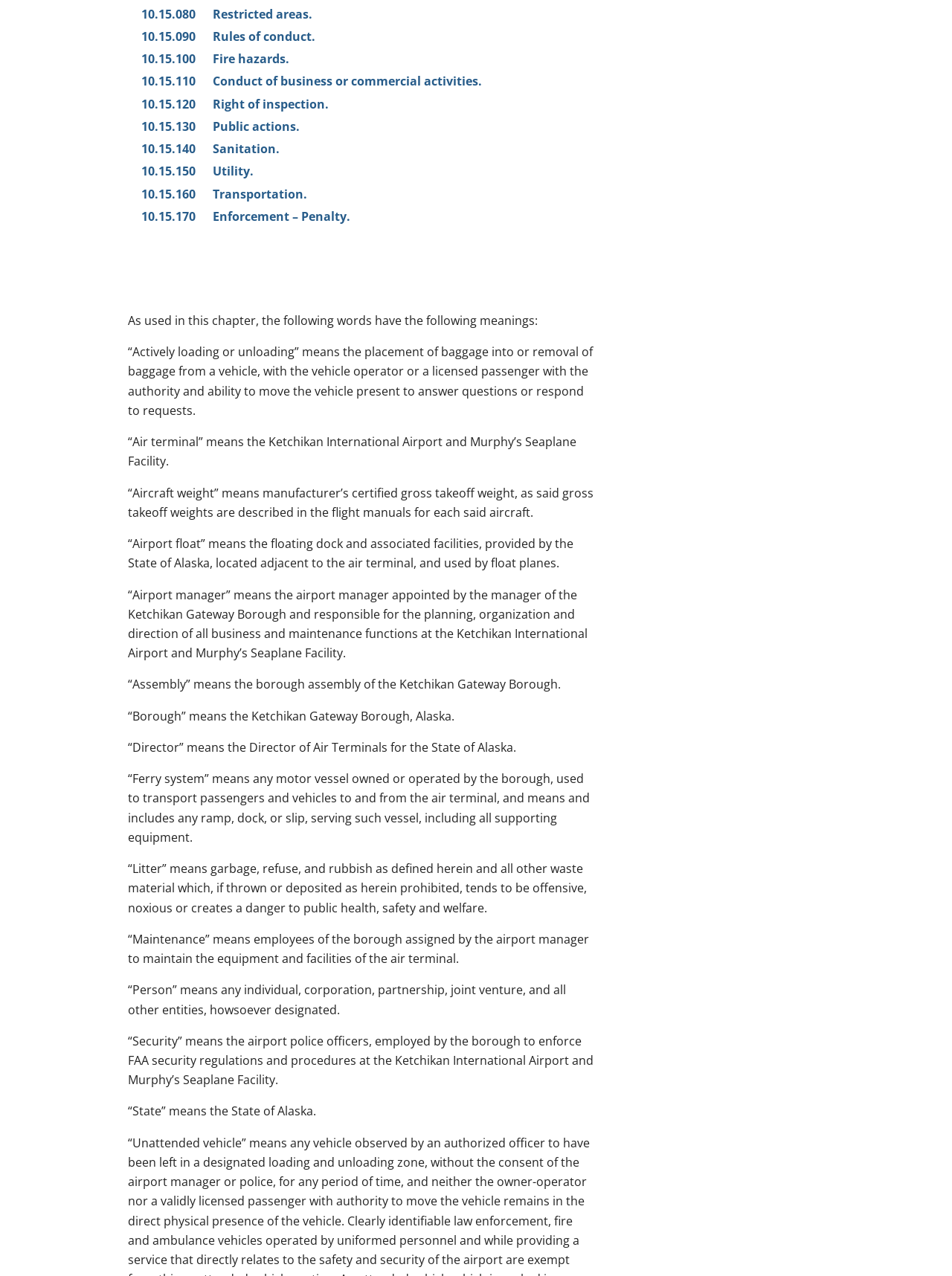Identify the bounding box coordinates for the UI element described as follows: "Borough Website: www.kgbak.us". Ensure the coordinates are four float numbers between 0 and 1, formatted as [left, top, right, bottom].

[0.134, 0.792, 0.866, 0.806]